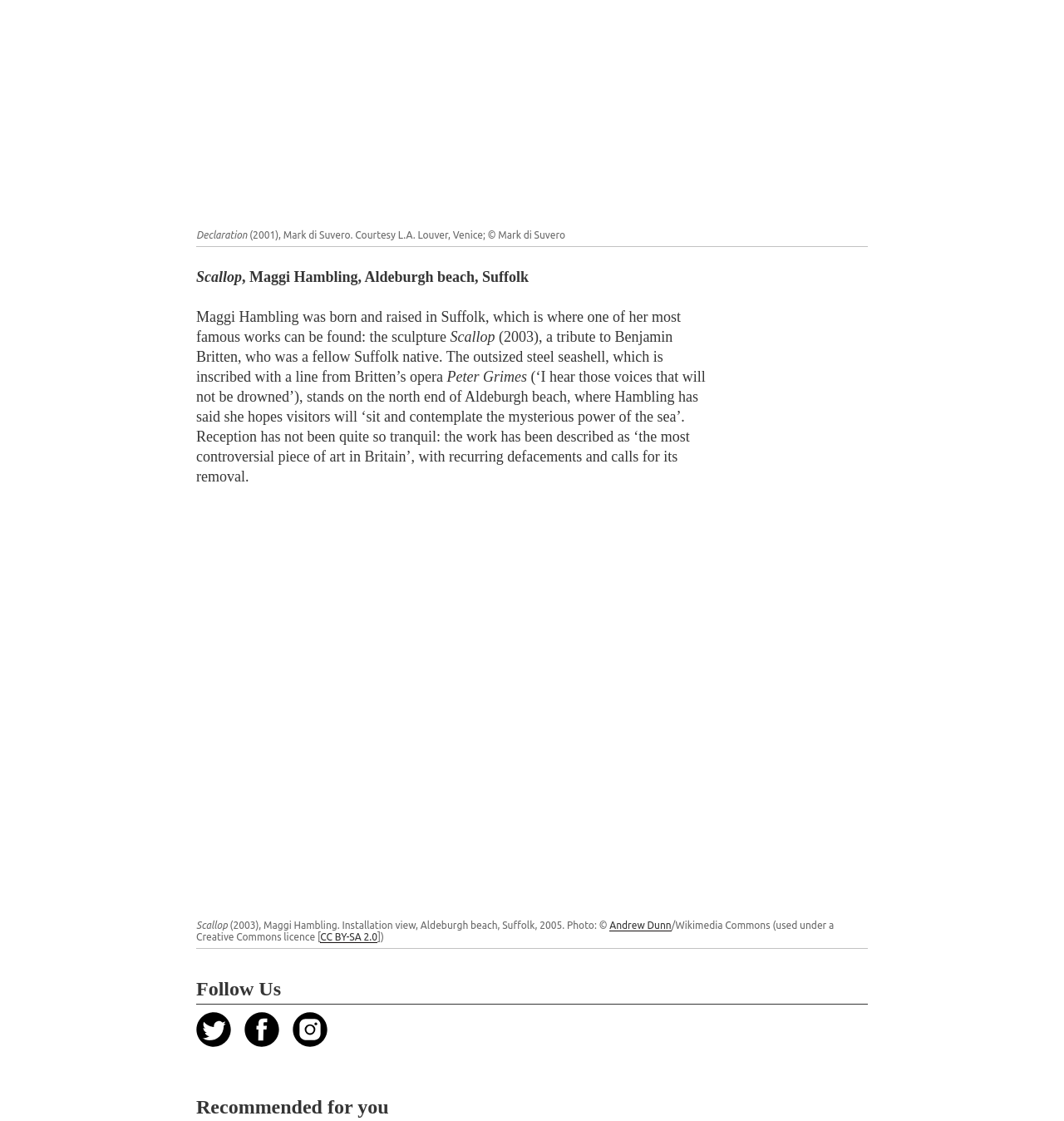Identify the bounding box for the given UI element using the description provided. Coordinates should be in the format (top-left x, top-left y, bottom-right x, bottom-right y) and must be between 0 and 1. Here is the description: Subscribe

[0.32, 0.903, 0.353, 0.934]